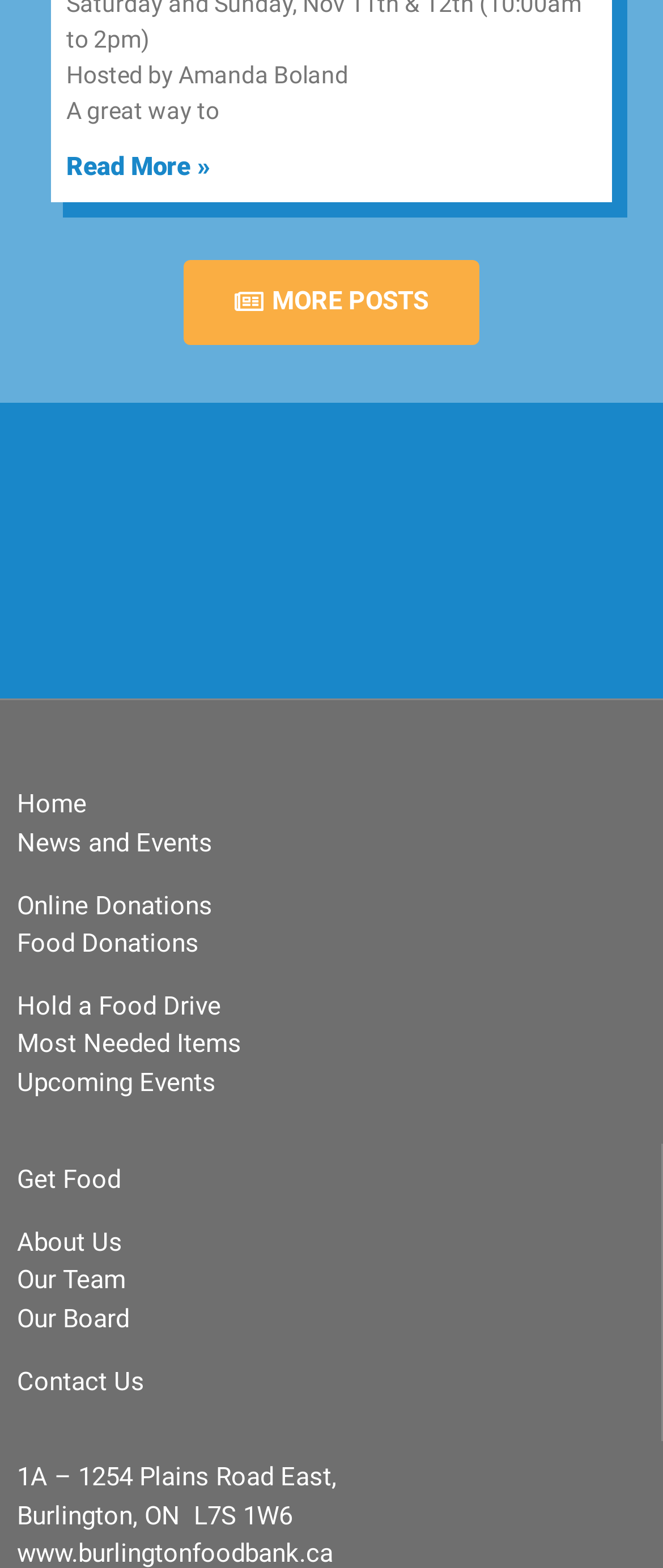Please indicate the bounding box coordinates of the element's region to be clicked to achieve the instruction: "Read more about Holiday Food Drive". Provide the coordinates as four float numbers between 0 and 1, i.e., [left, top, right, bottom].

[0.1, 0.096, 0.318, 0.116]